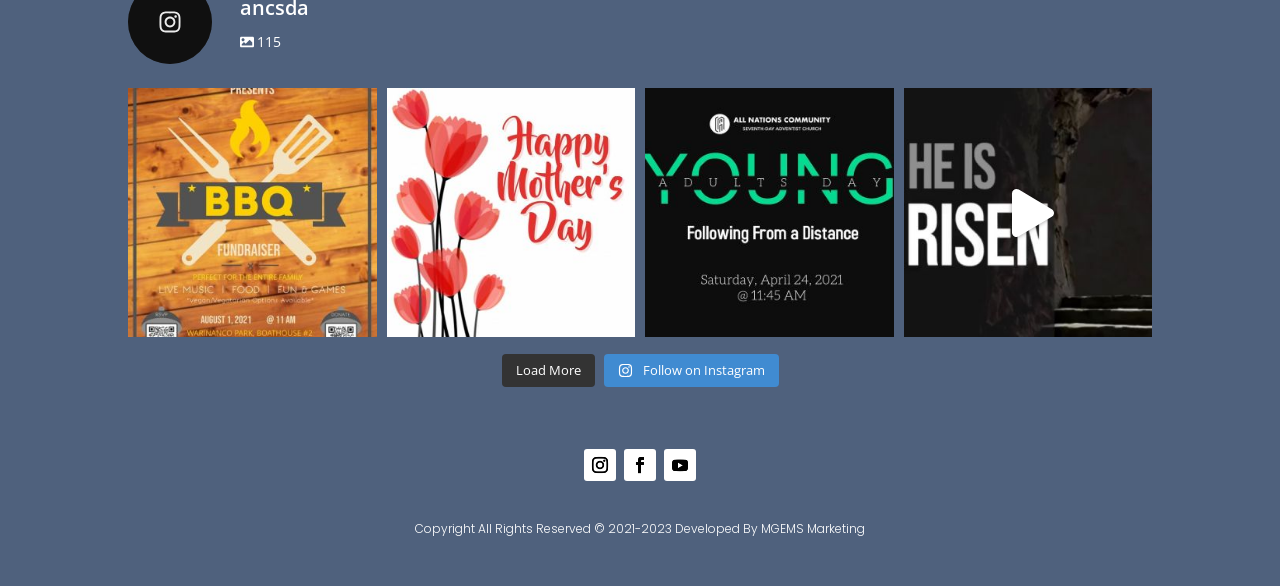Please locate the clickable area by providing the bounding box coordinates to follow this instruction: "Load more content".

[0.392, 0.604, 0.464, 0.661]